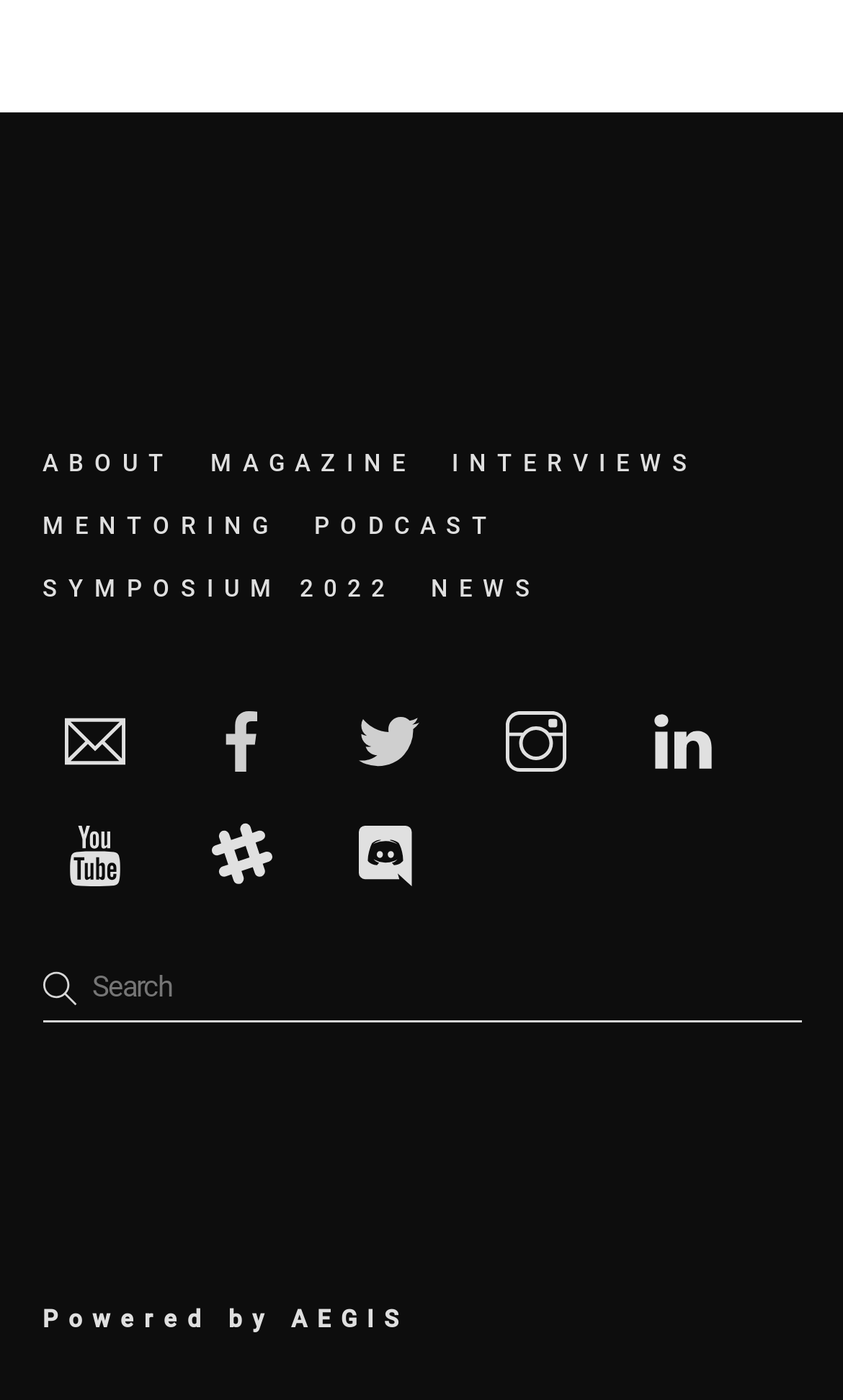Analyze the image and answer the question with as much detail as possible: 
Is there a search function on the webpage?

I found a search function on the webpage, which is located at the bottom of the page, consisting of a textbox and a search icon.